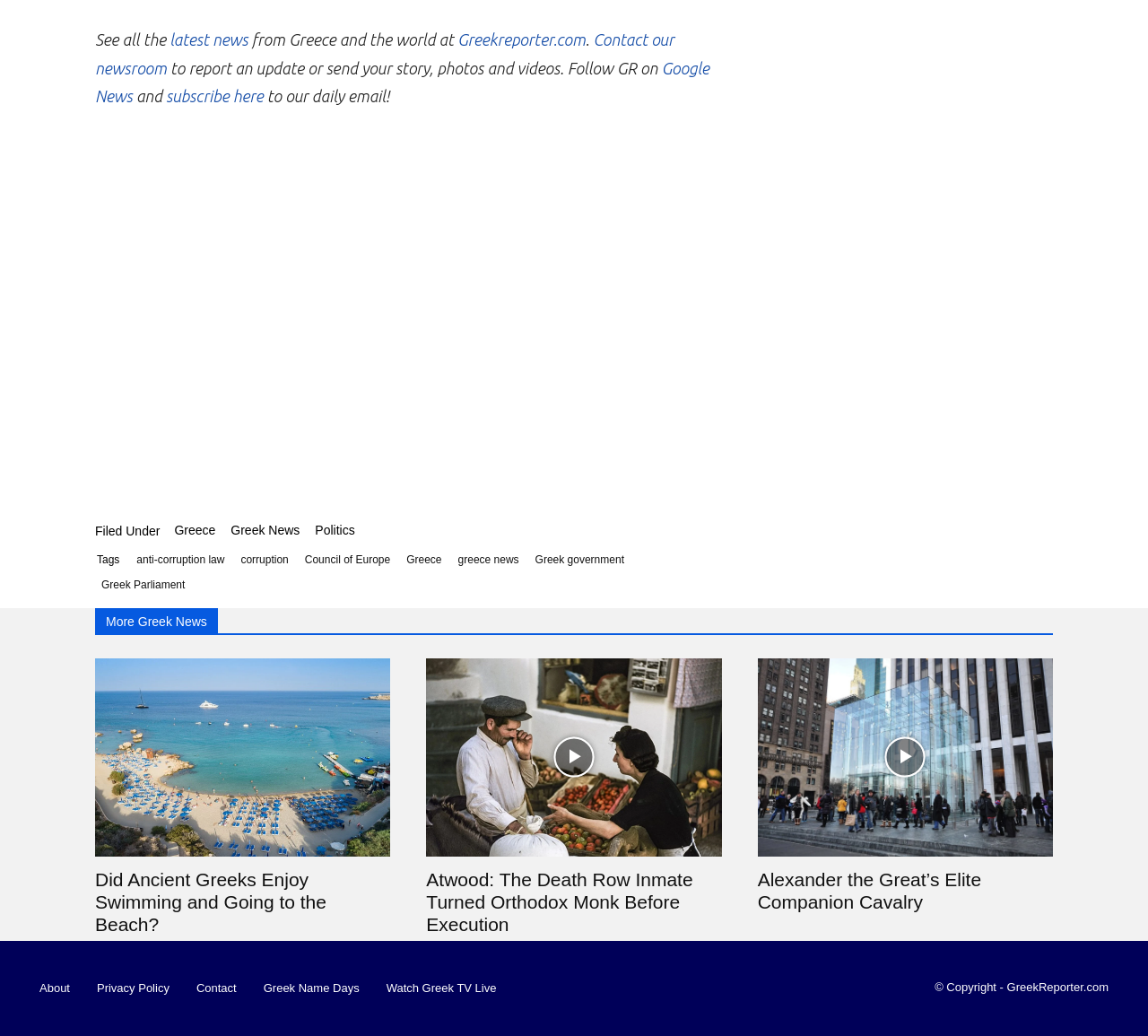For the given element description Watch Greek TV Live, determine the bounding box coordinates of the UI element. The coordinates should follow the format (top-left x, top-left y, bottom-right x, bottom-right y) and be within the range of 0 to 1.

[0.336, 0.943, 0.432, 0.965]